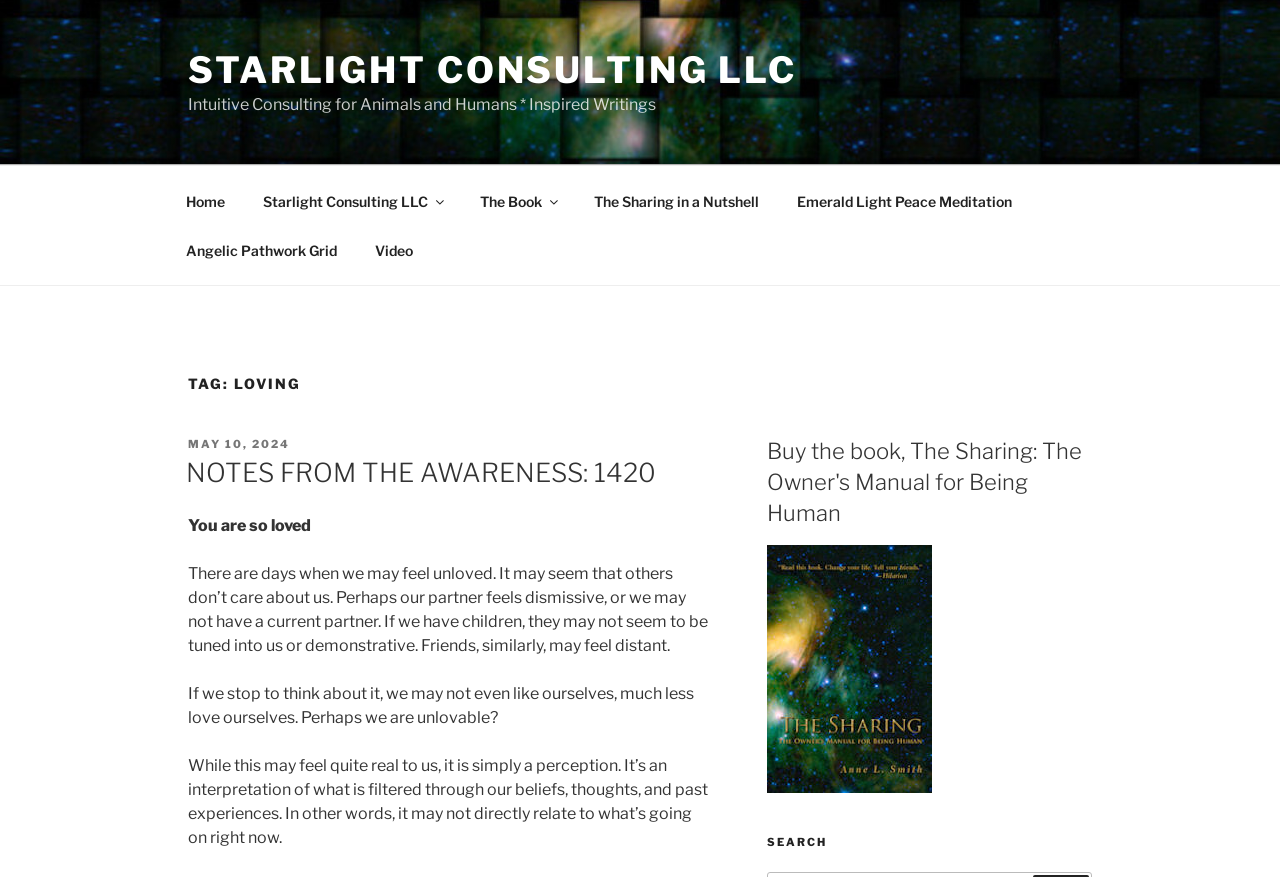What is the date of the posted article?
Look at the image and construct a detailed response to the question.

The date of the posted article can be found in the link element that says 'MAY 10, 2024', which is located below the heading element that says 'TAG: LOVING'.